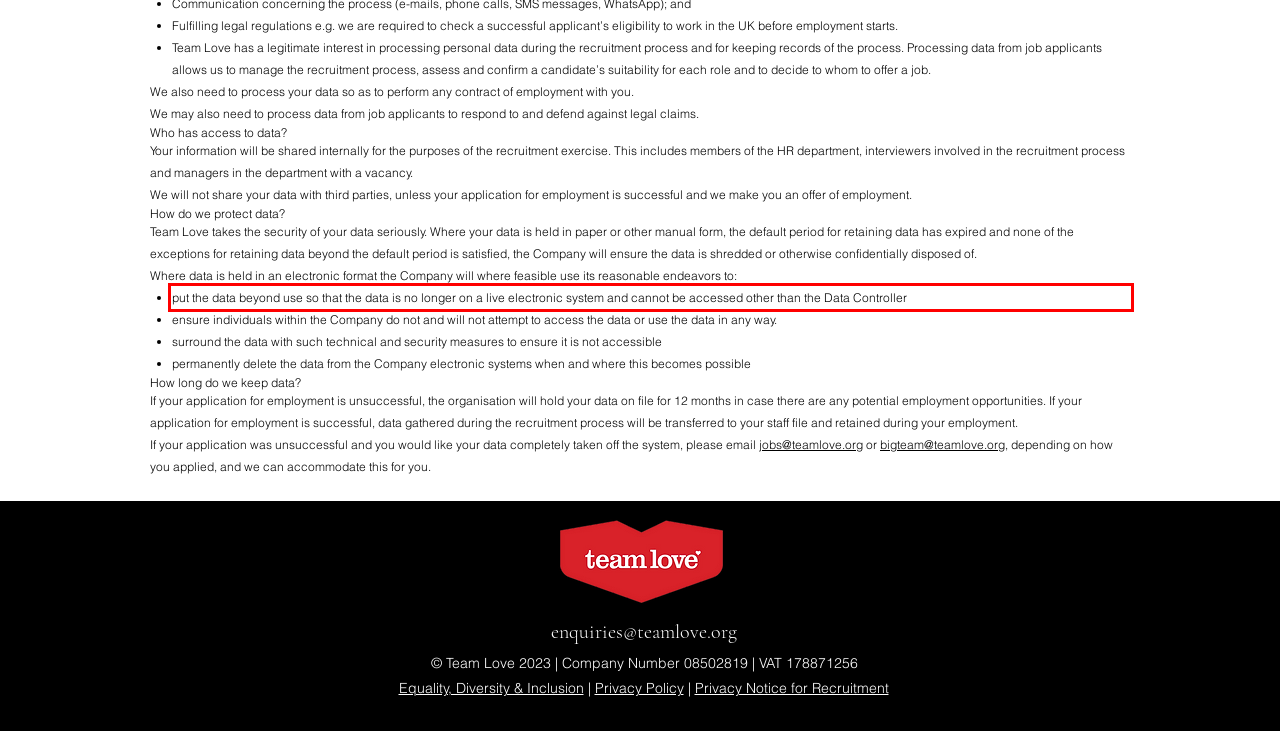Please use OCR to extract the text content from the red bounding box in the provided webpage screenshot.

put the data beyond use so that the data is no longer on a live electronic system and cannot be accessed other than the Data Controller